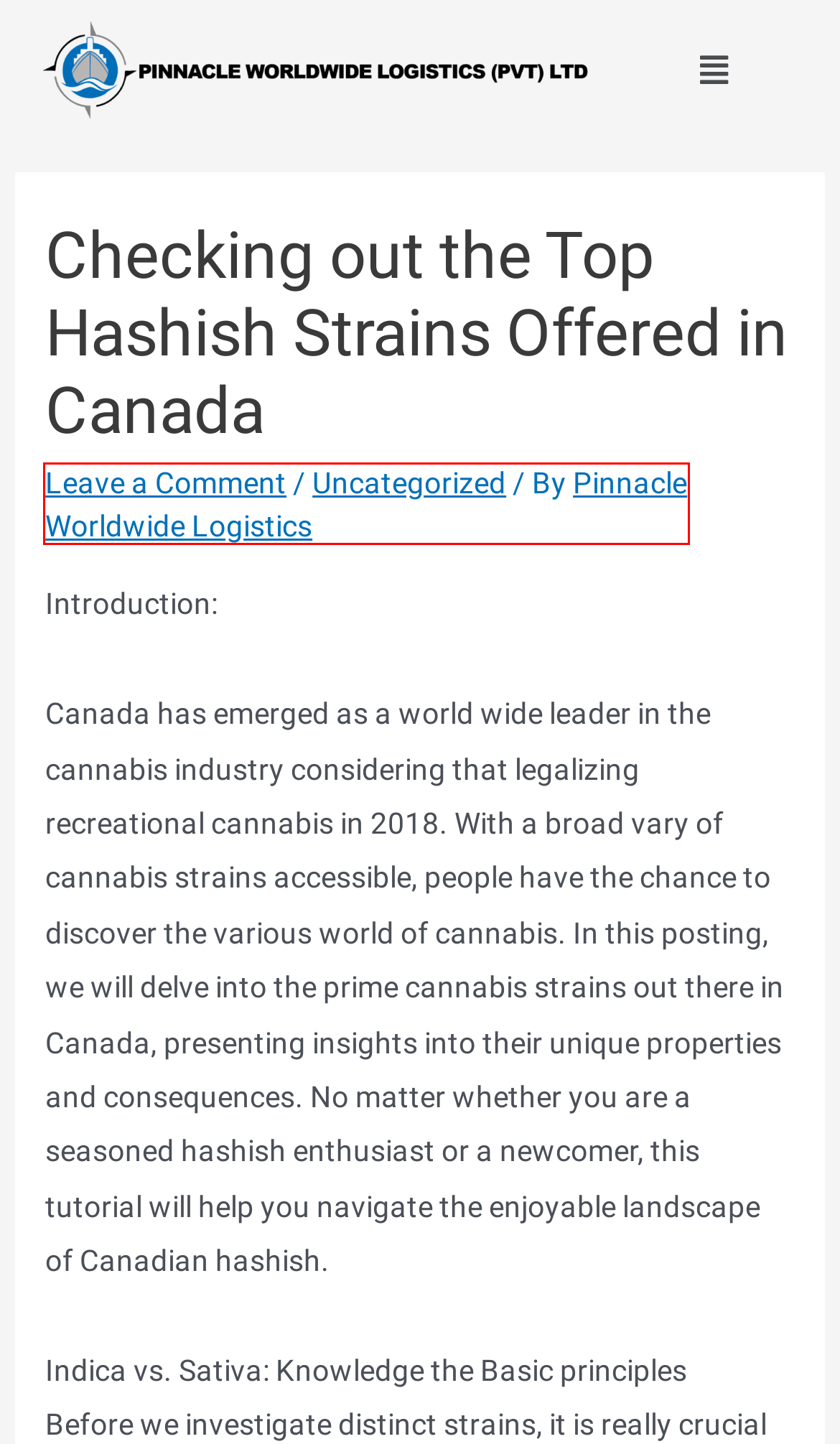Assess the screenshot of a webpage with a red bounding box and determine which webpage description most accurately matches the new page after clicking the element within the red box. Here are the options:
A. 1xbet qeydiyyat – Pinnacle Worldwide Logistics
B. Uncategorized – Pinnacle Worldwide Logistics
C. casino – Pinnacle Worldwide Logistics
D. FinTech – Pinnacle Worldwide Logistics
E. Pinnacle Worldwide Logistics – Pinnacle Worldwide Logistics
F. 1131 – Pinnacle Worldwide Logistics
G. コニベット – Pinnacle Worldwide Logistics
H. Internet Business, Ezine Publishing – Pinnacle Worldwide Logistics

E